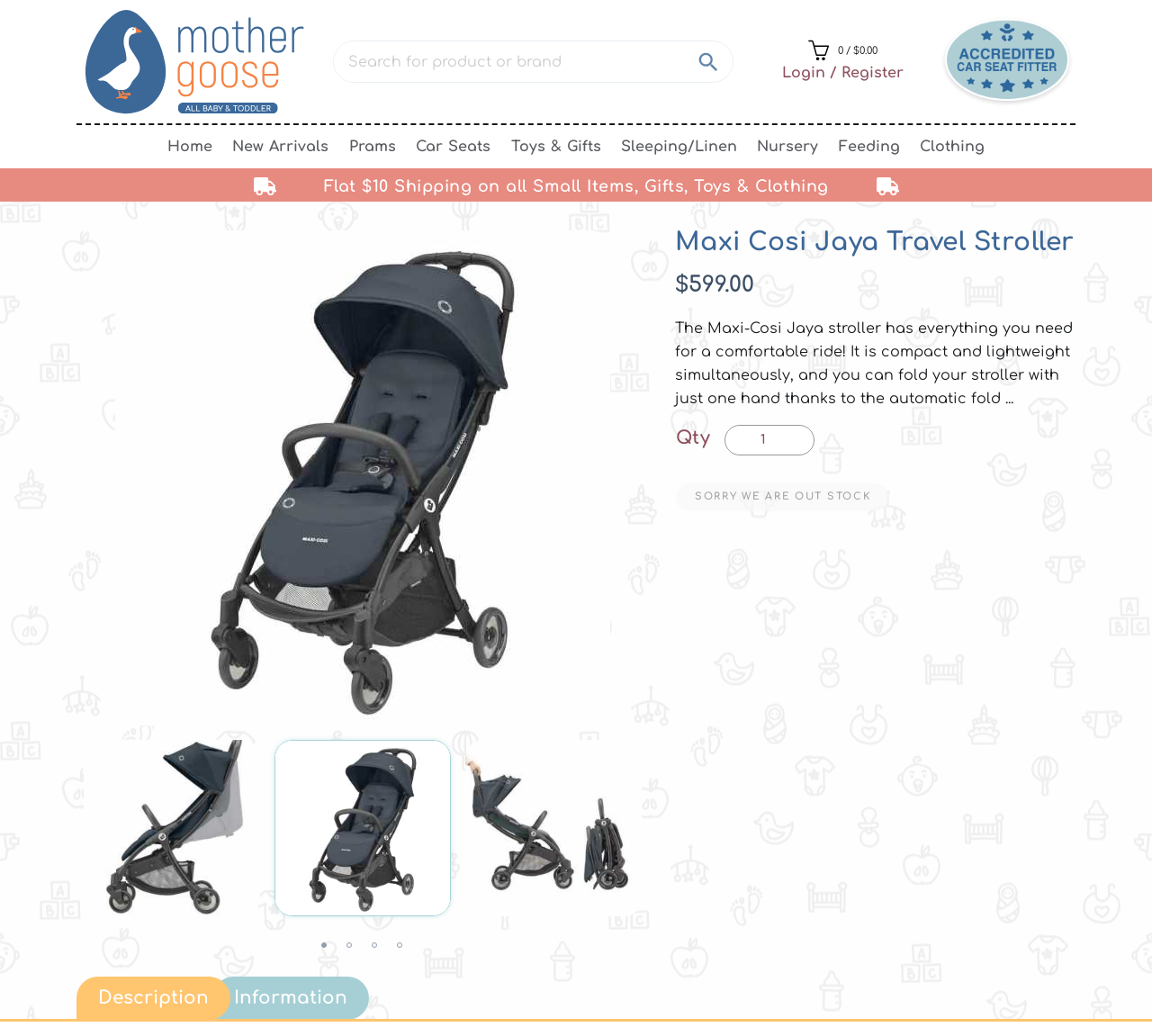Please find the bounding box coordinates of the section that needs to be clicked to achieve this instruction: "Go to HOME page".

None